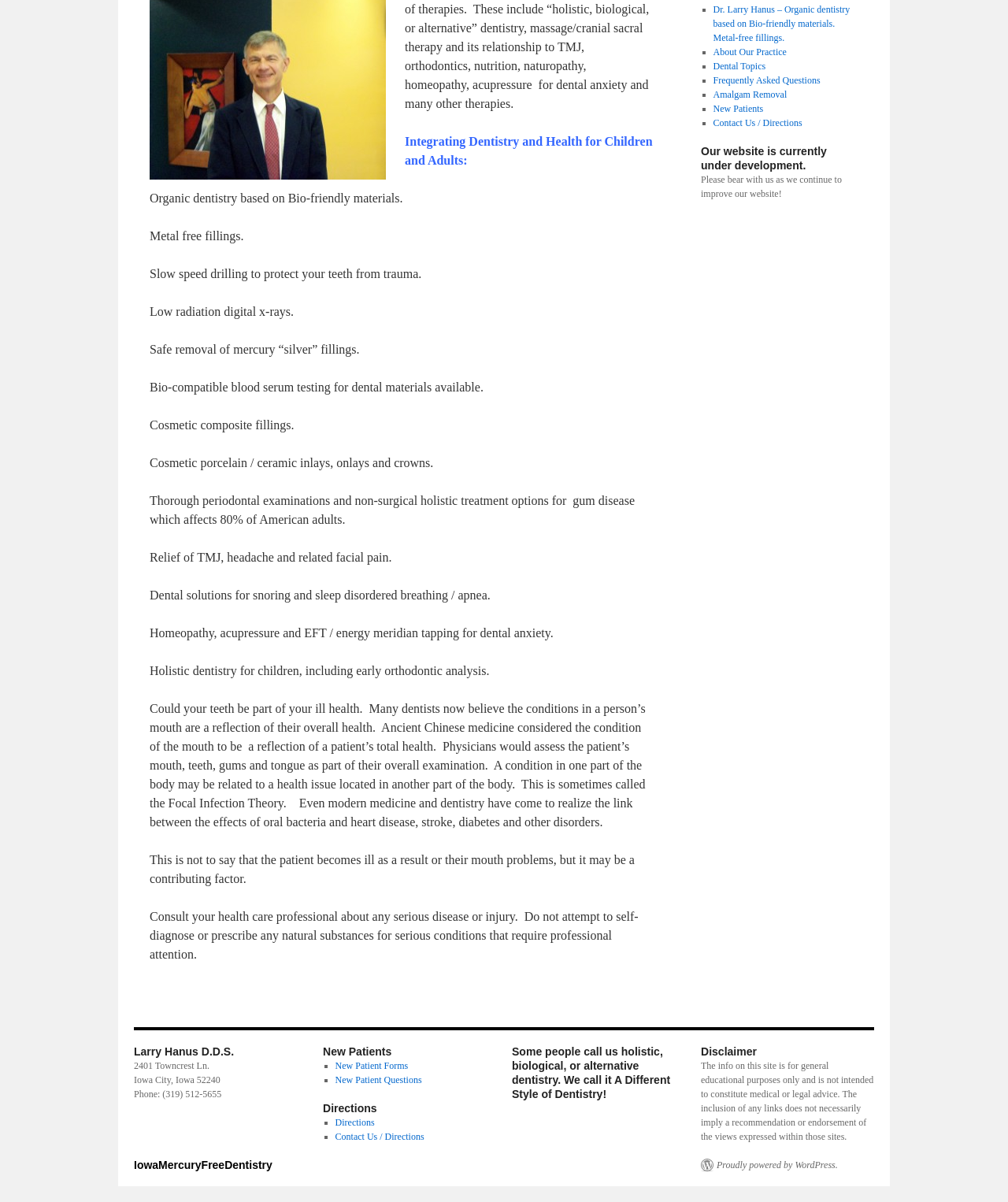Given the description "Proudly powered by WordPress.", provide the bounding box coordinates of the corresponding UI element.

[0.695, 0.964, 0.831, 0.974]